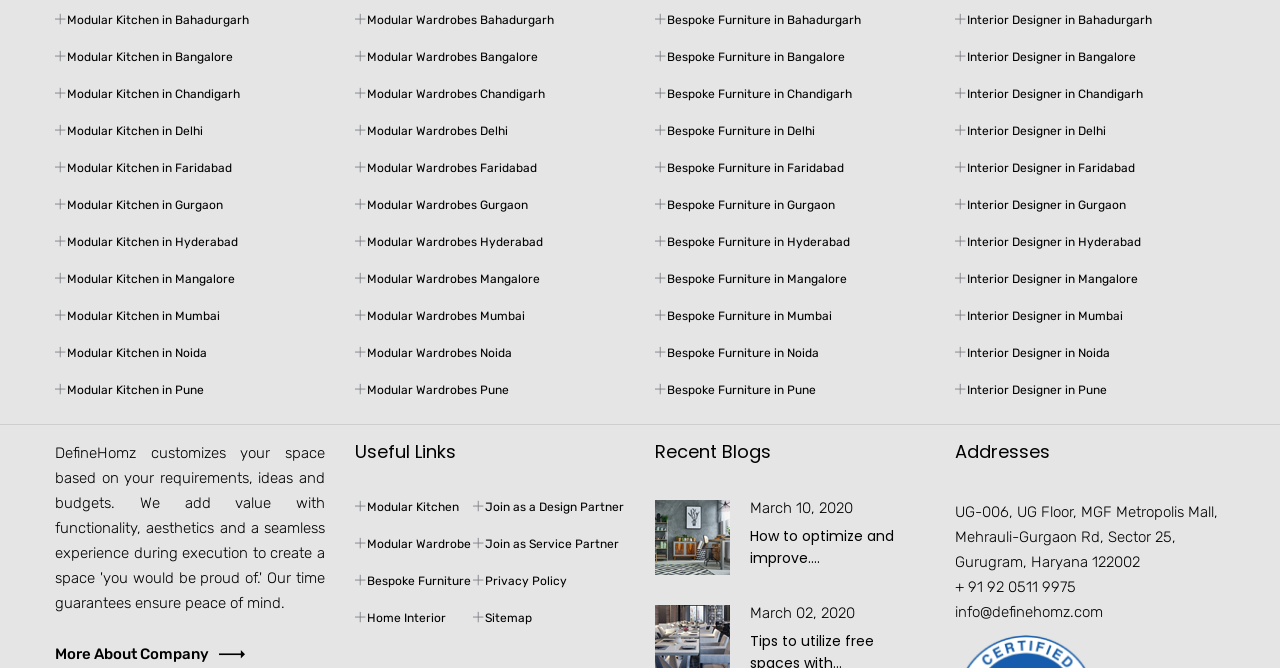What is the address of the company? Look at the image and give a one-word or short phrase answer.

UG-006, UG Floor, MGF Metropolis Mall, Mehrauli-Gurgaon Rd, Sector 25, Gurugram, Haryana 122002